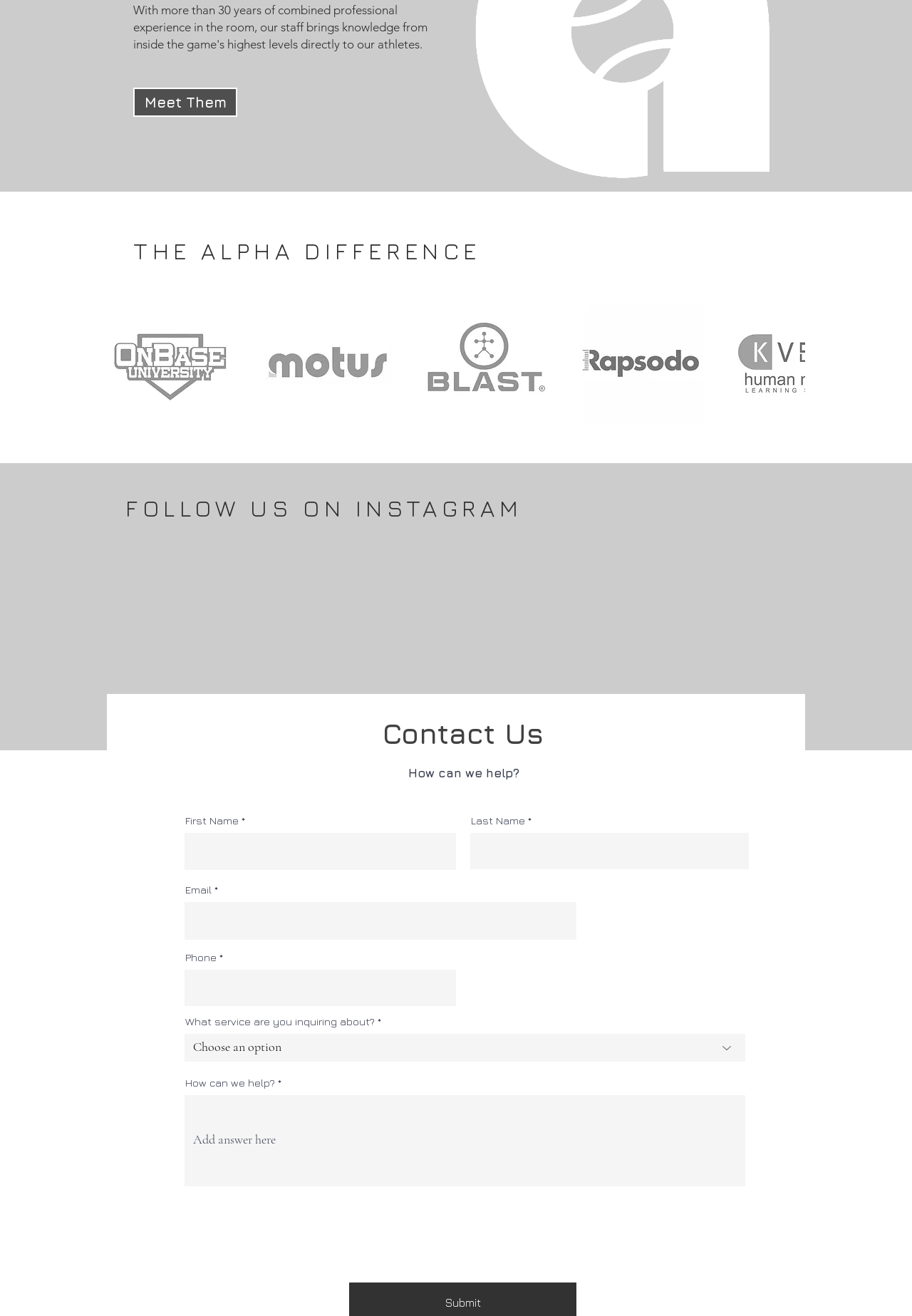Pinpoint the bounding box coordinates of the element to be clicked to execute the instruction: "View 'Top Posts'".

None